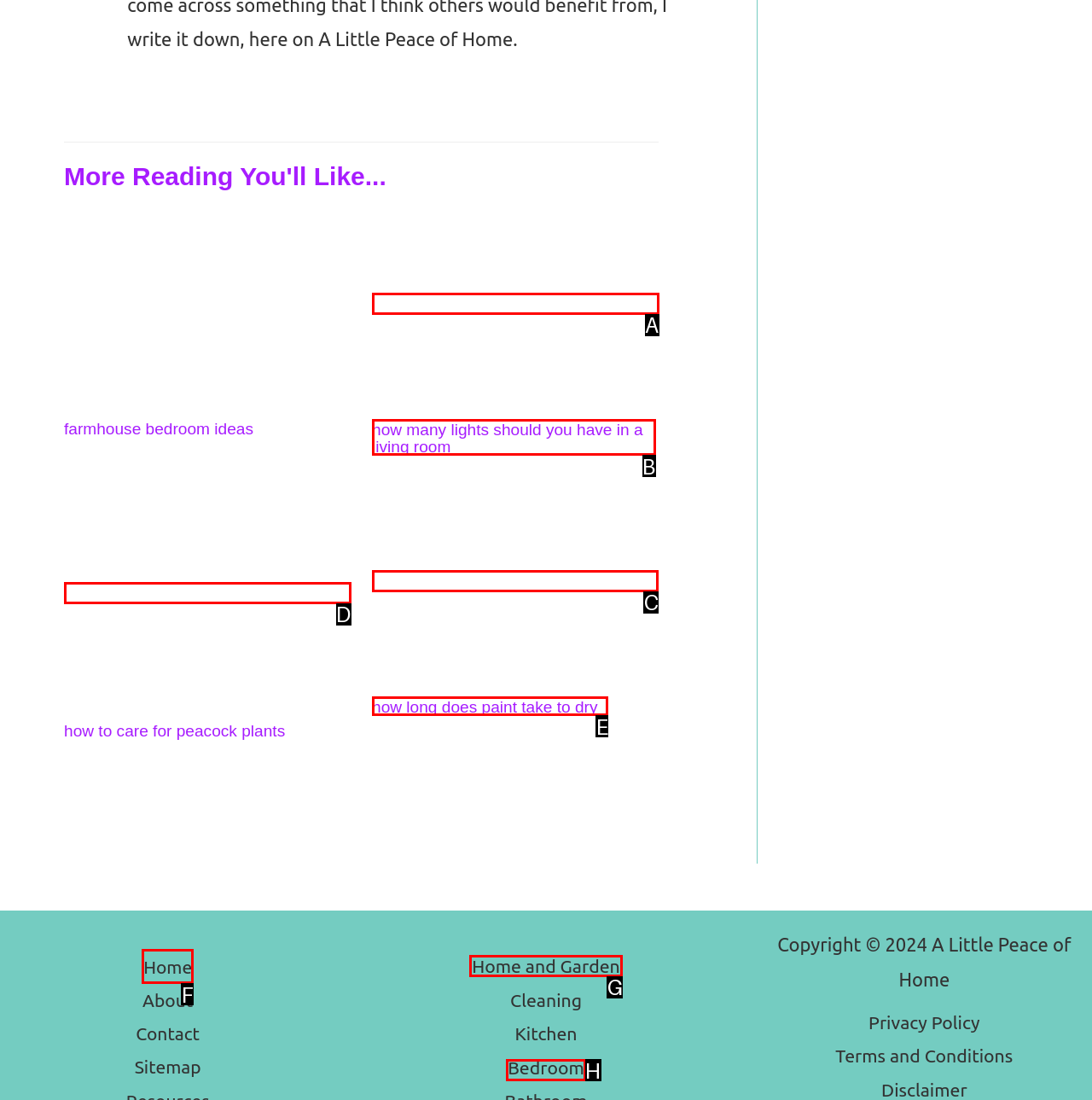Specify which UI element should be clicked to accomplish the task: Read more about how long does paint take to dry. Answer with the letter of the correct choice.

C